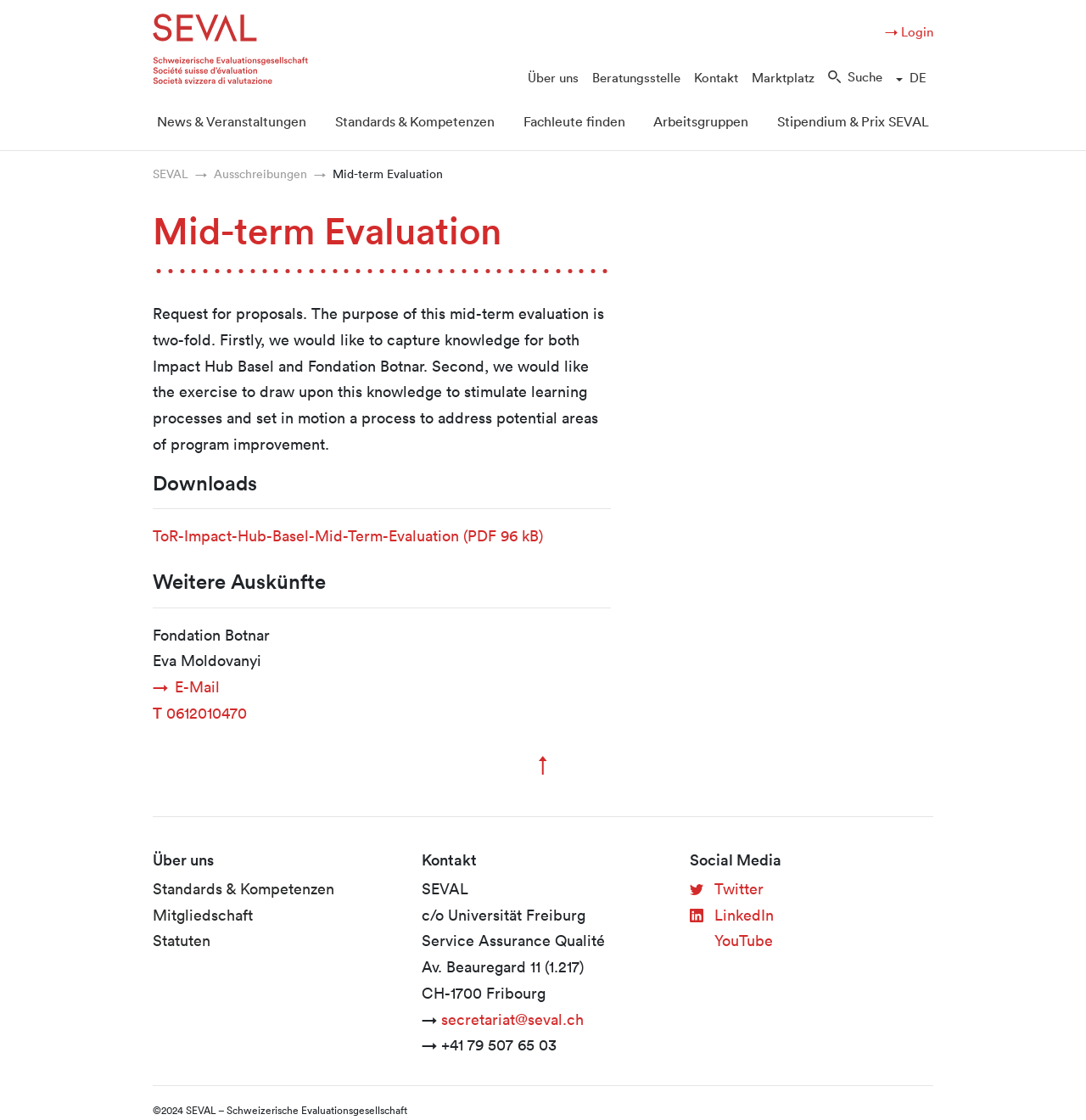Find the bounding box coordinates corresponding to the UI element with the description: "SEVAL". The coordinates should be formatted as [left, top, right, bottom], with values as floats between 0 and 1.

[0.141, 0.012, 0.284, 0.079]